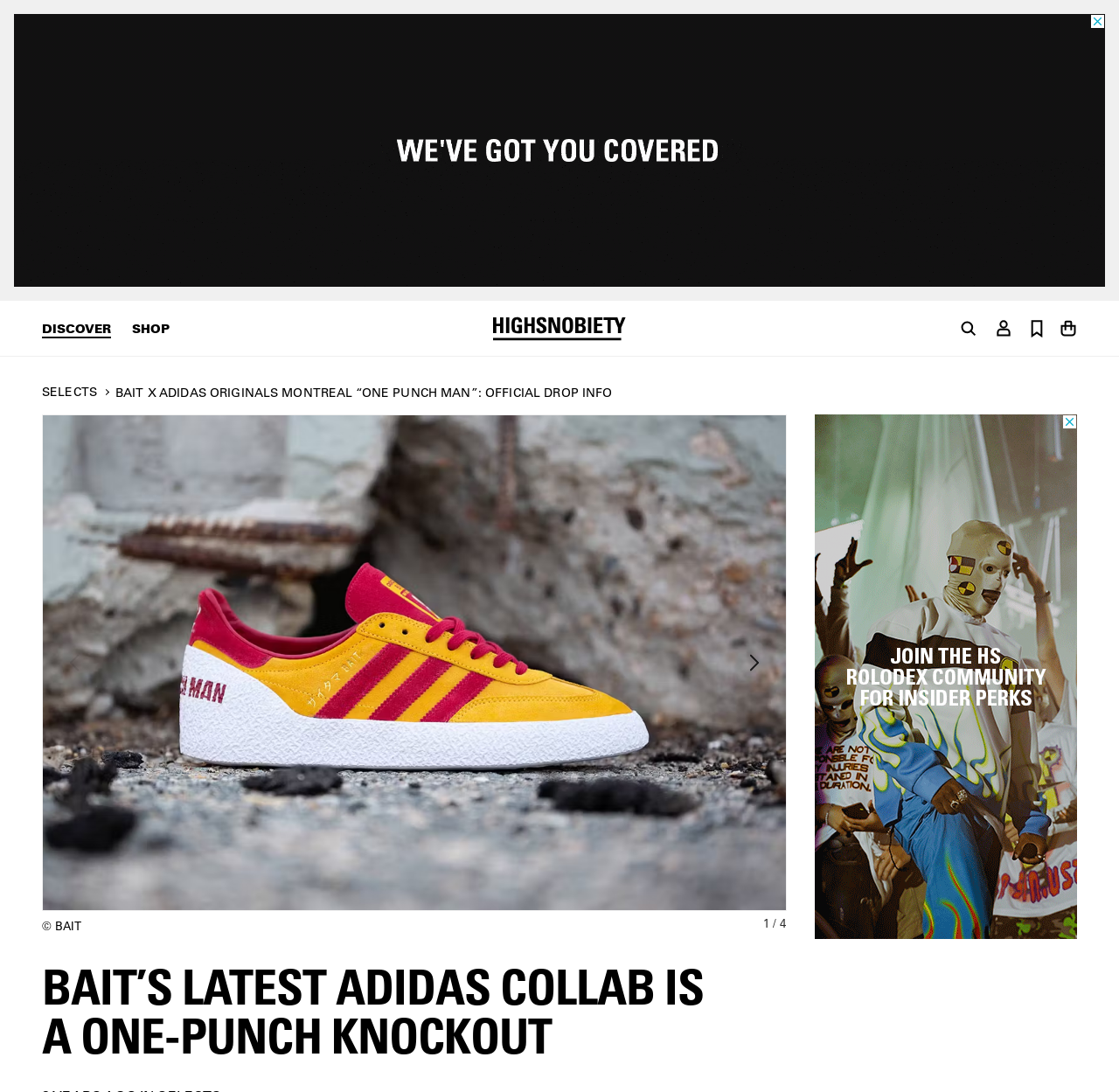Provide the bounding box coordinates in the format (top-left x, top-left y, bottom-right x, bottom-right y). All values are floating point numbers between 0 and 1. Determine the bounding box coordinate of the UI element described as: Selects

[0.038, 0.352, 0.087, 0.367]